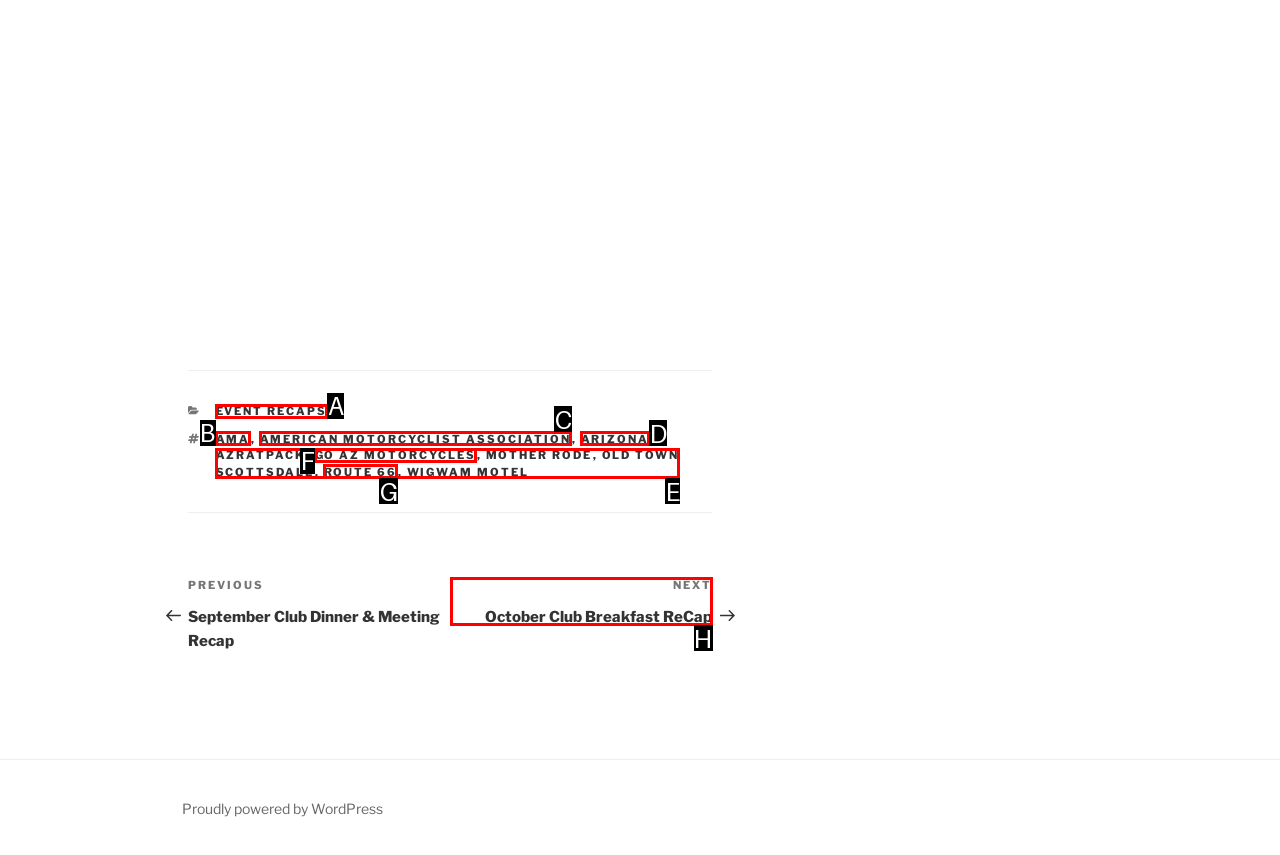Determine the right option to click to perform this task: Go to AMA page
Answer with the correct letter from the given choices directly.

B